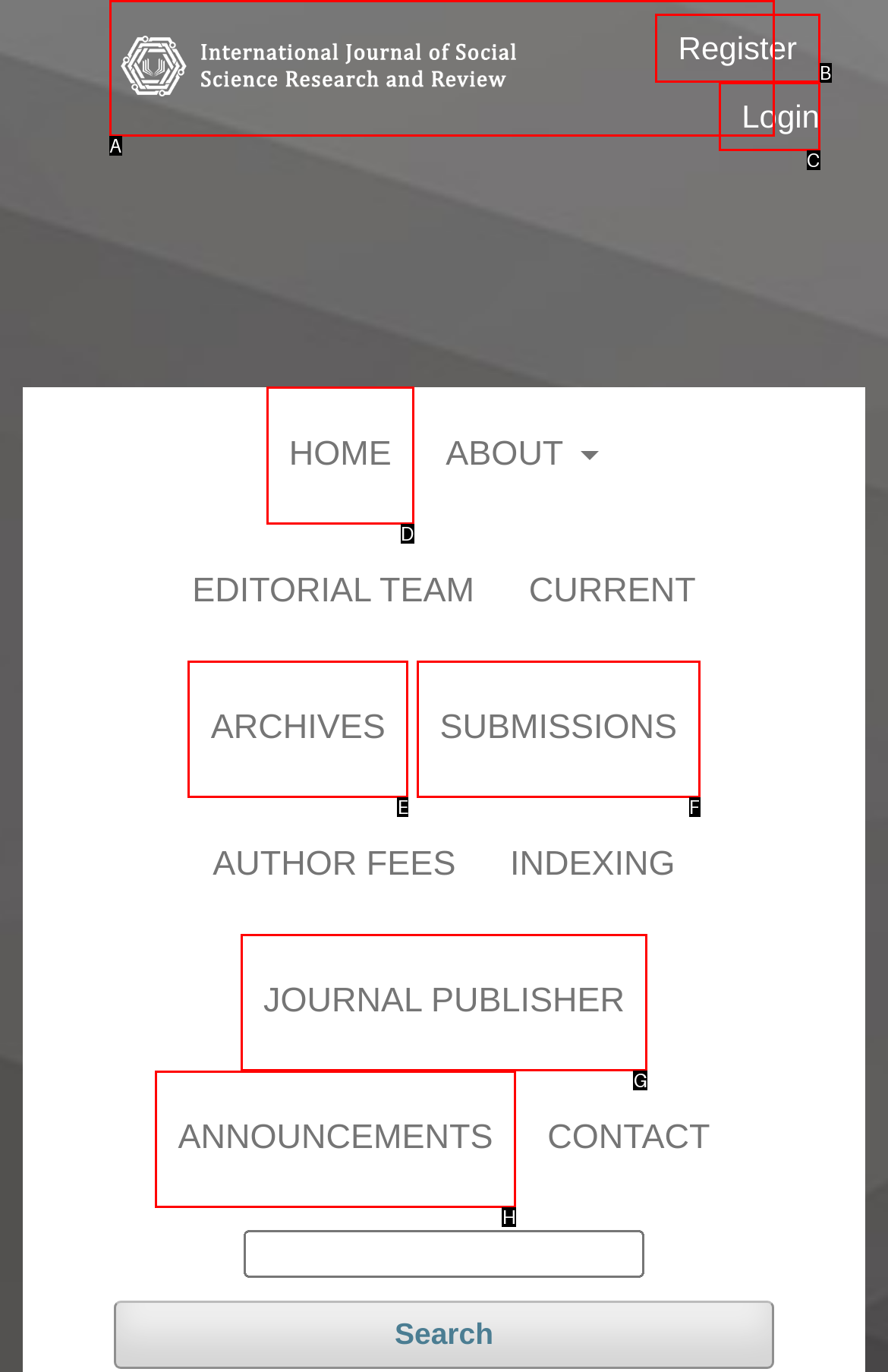Choose the HTML element that needs to be clicked for the given task: go to home page Respond by giving the letter of the chosen option.

D